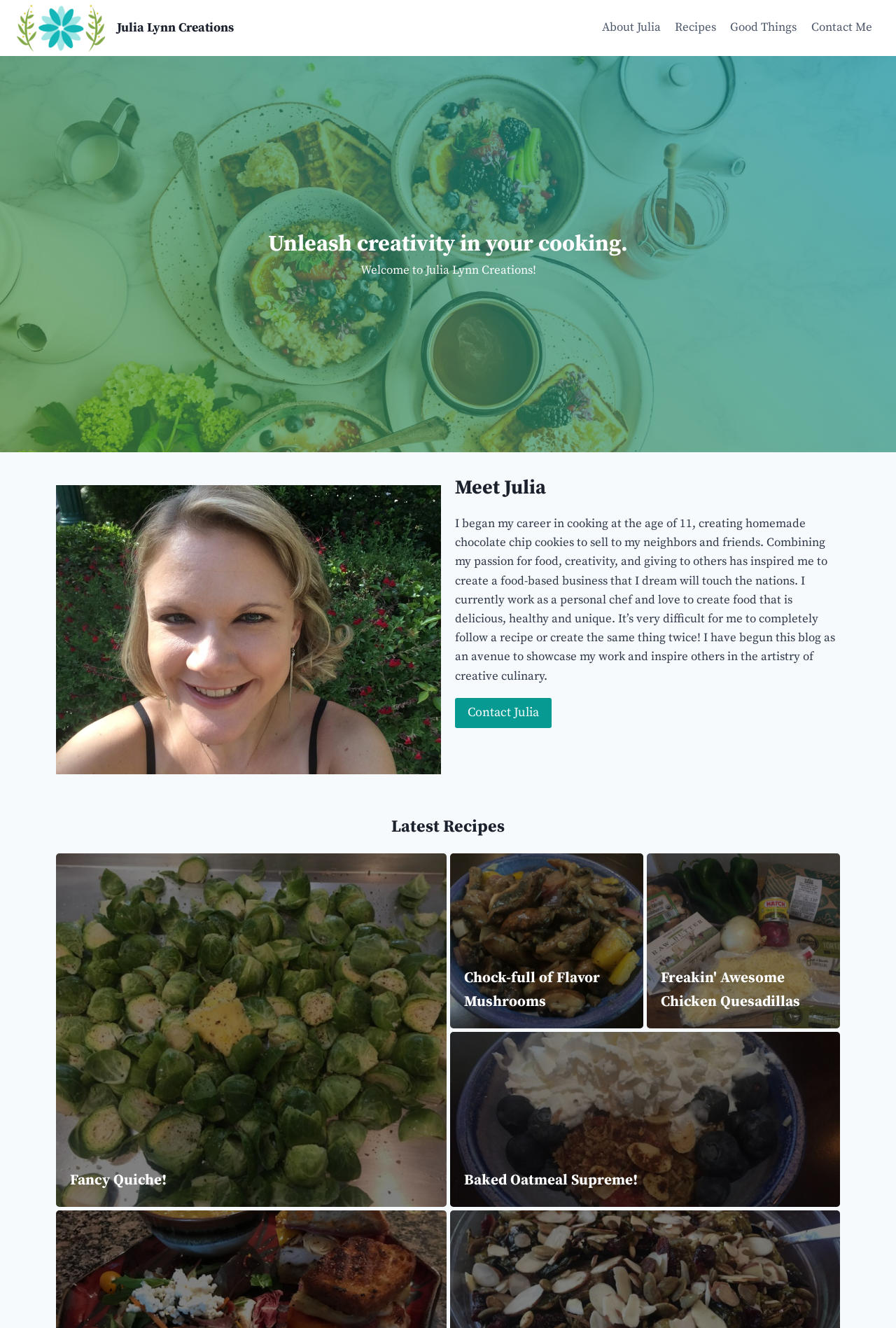Please find and give the text of the main heading on the webpage.

Unleash creativity in your cooking.